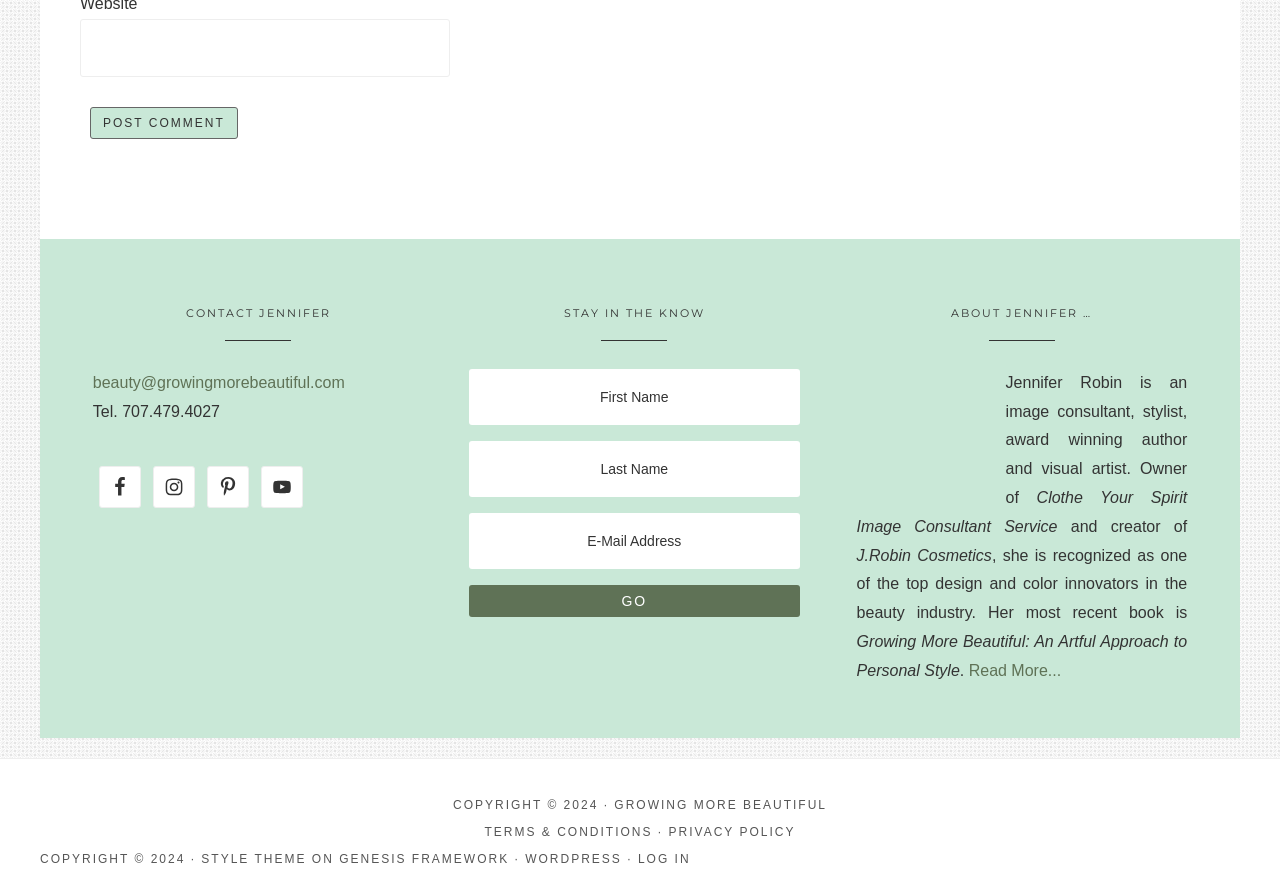What social media platforms is Jennifer on?
Using the information from the image, provide a comprehensive answer to the question.

The webpage has links to Jennifer's social media profiles on Facebook, Instagram, Pinterest, and YouTube in the 'CONTACT JENNIFER' section.